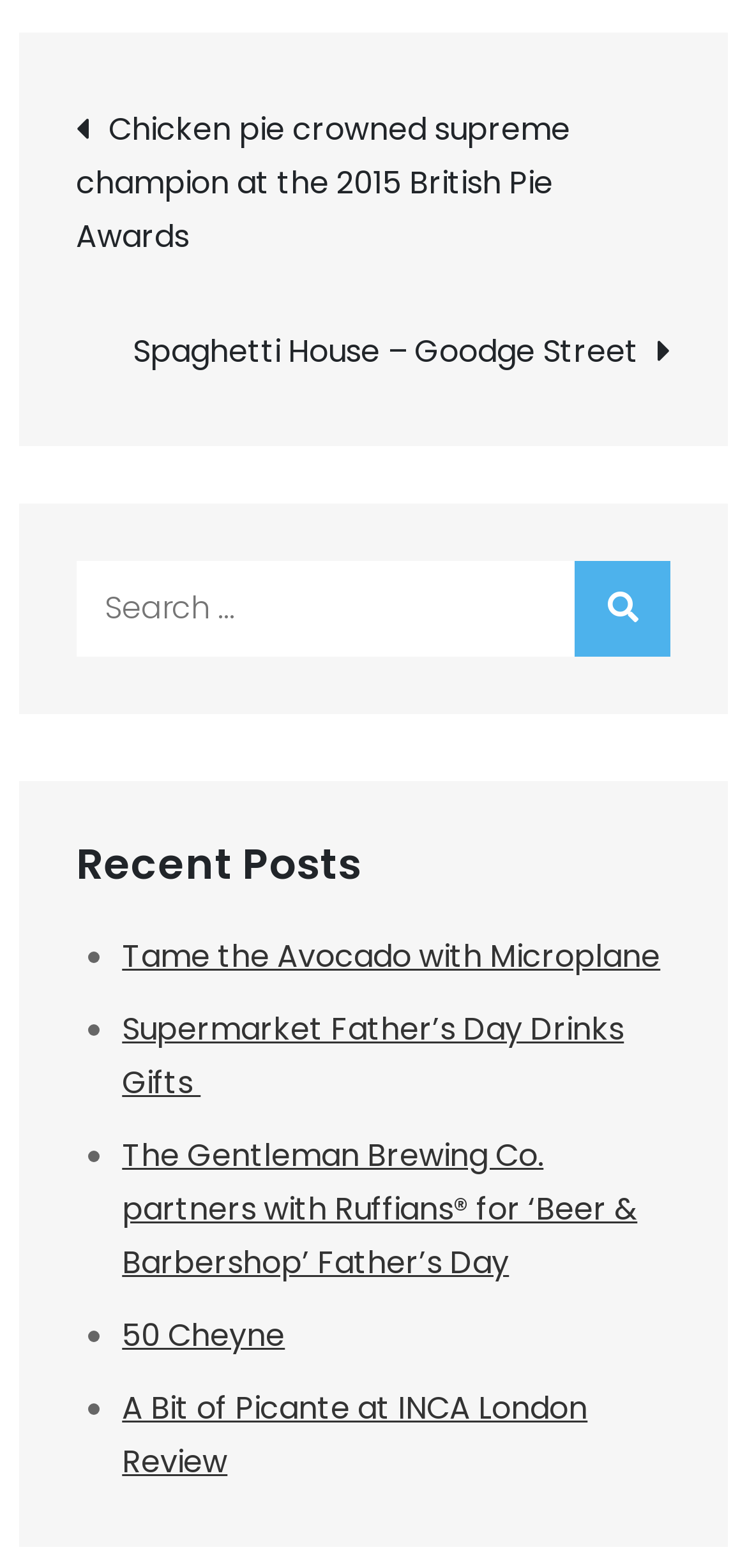Given the content of the image, can you provide a detailed answer to the question?
What is the first recent post about?

The first recent post is titled 'Tame the Avocado with Microplane', which suggests that the post is about avocados and how to use a Microplane to prepare them.